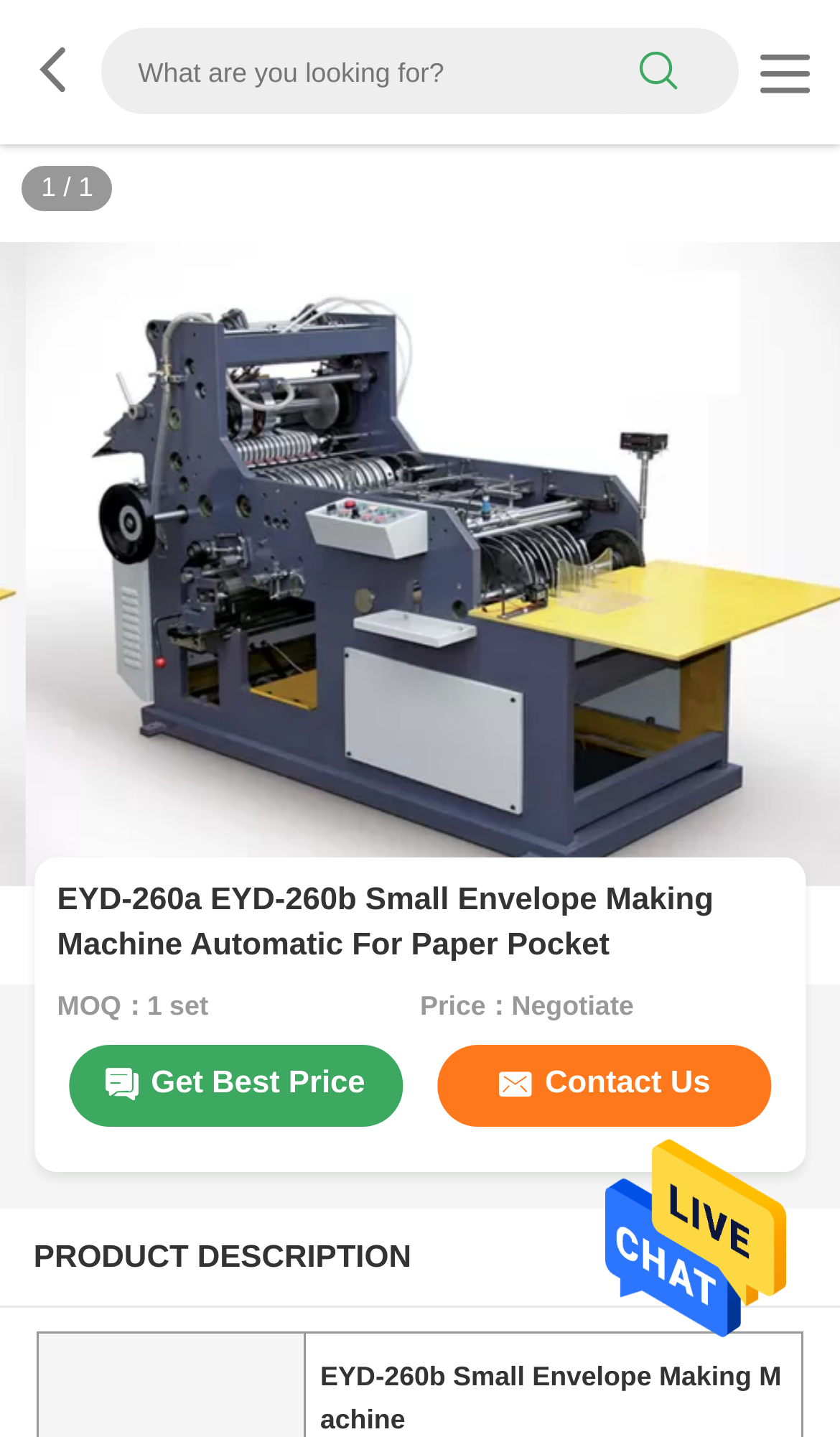Answer in one word or a short phrase: 
What is the product name?

EYD-260a EYD-260b Small Envelope Making Machine Automatic For Paper Pocket